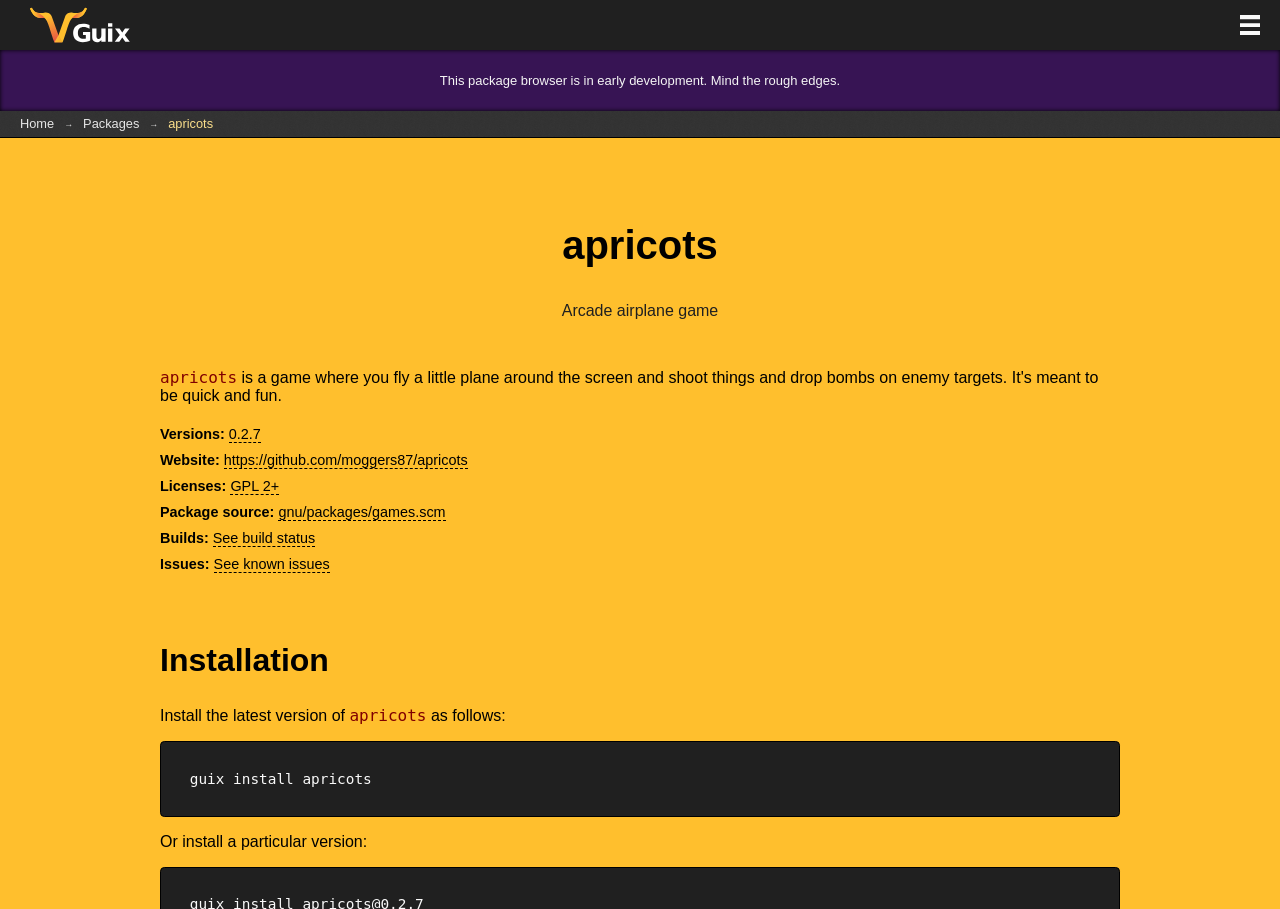Please provide a comprehensive response to the question below by analyzing the image: 
What is the source of the game package?

I found the answer by looking at the static text 'Package source:' and the link 'gnu/packages/games.scm' which is the source of the game package.